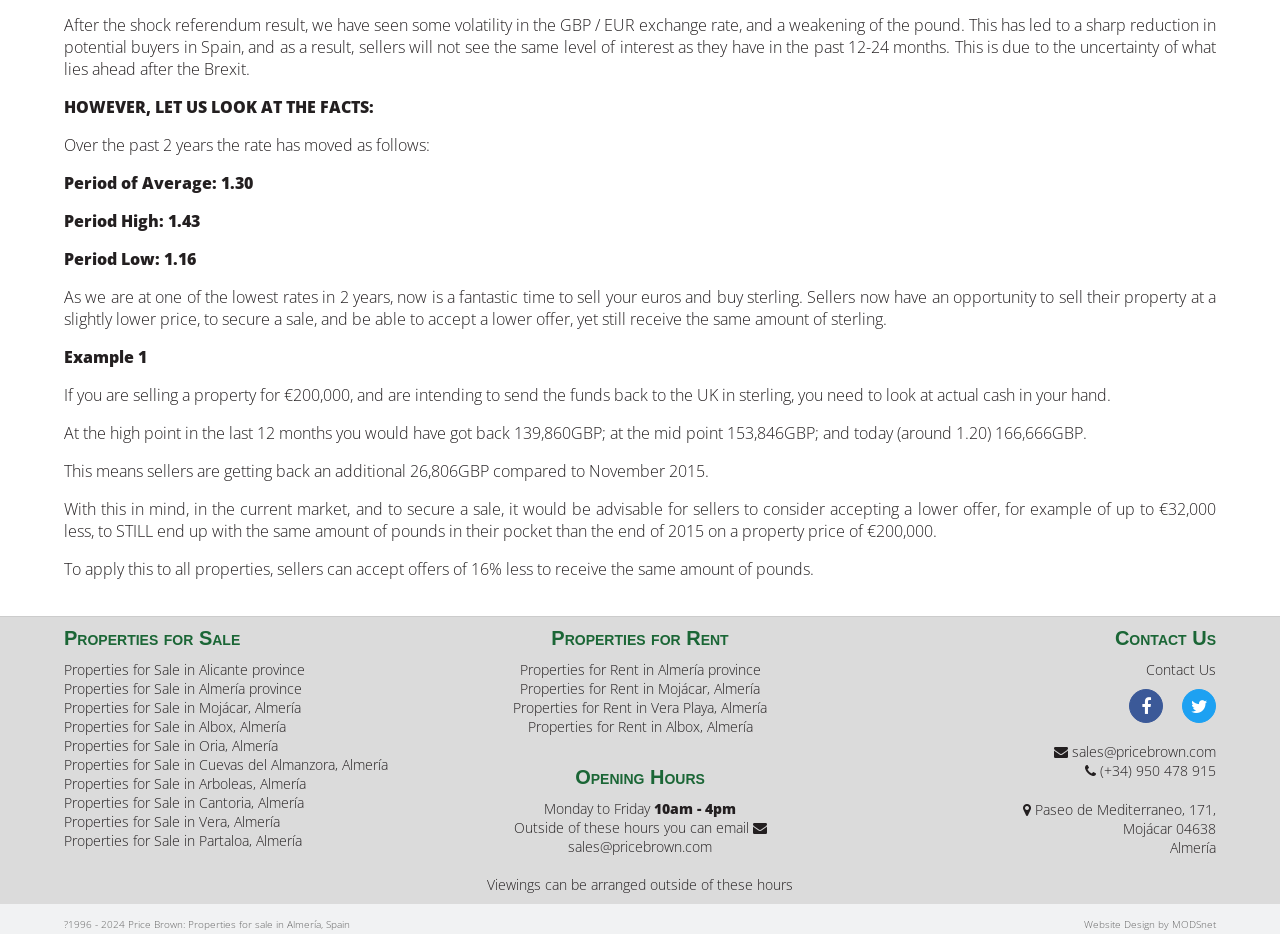Respond with a single word or phrase:
What is the contact email address for sales?

sales@pricebrown.com